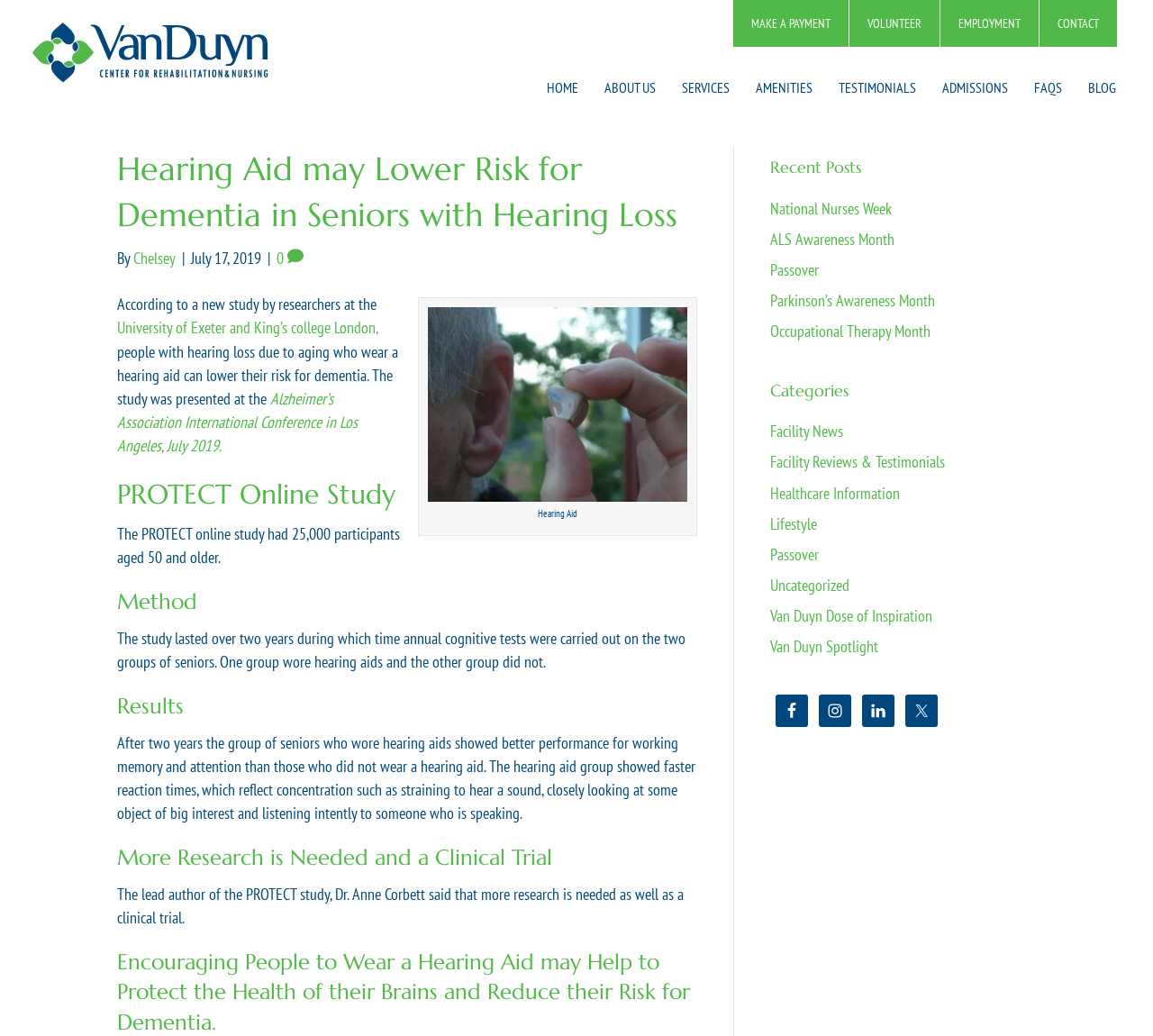Provide a single word or phrase to answer the given question: 
What is the topic of the study mentioned in the webpage?

Hearing loss and dementia